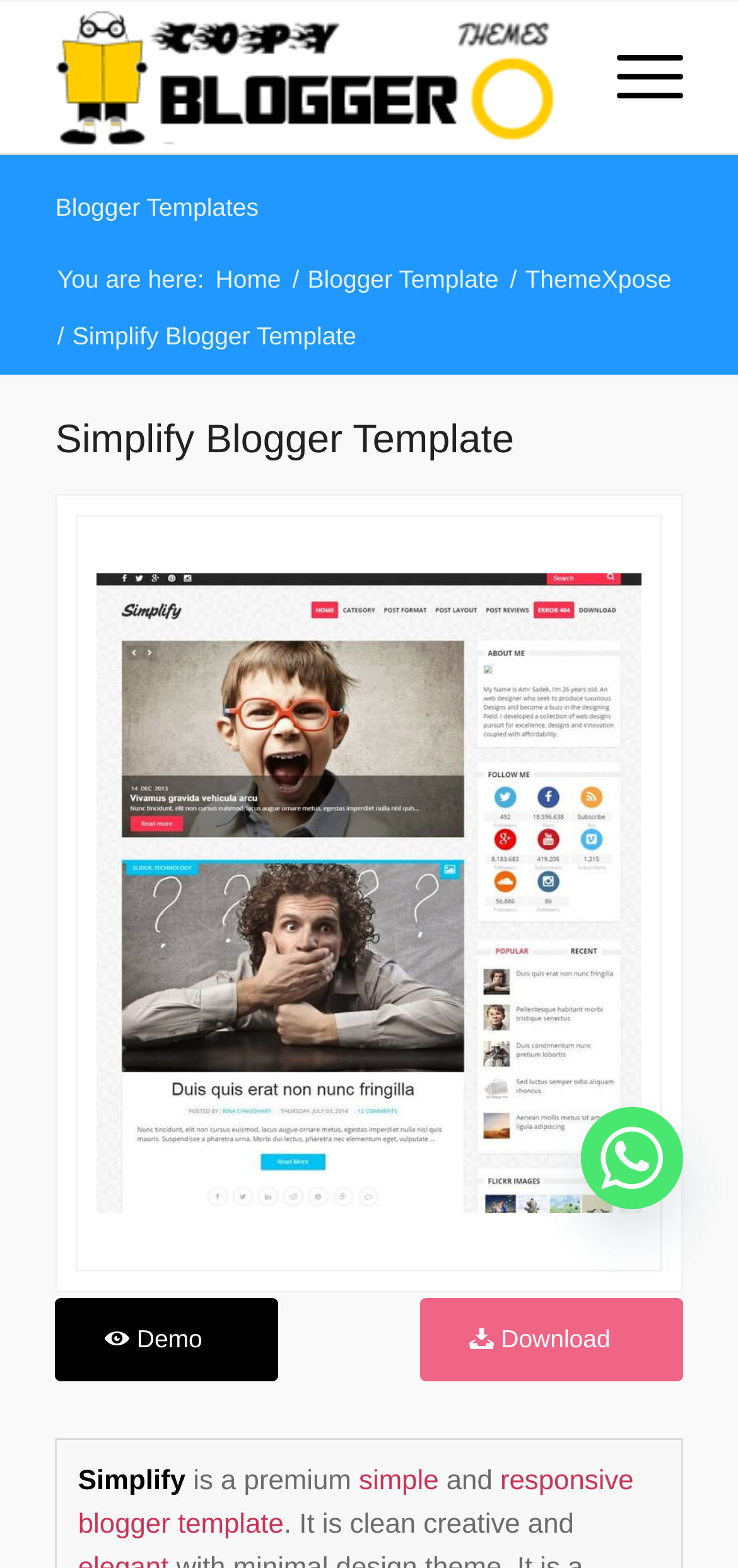What is the characteristic of the Simplify blogger template?
Using the image as a reference, deliver a detailed and thorough answer to the question.

The characteristic of the Simplify blogger template can be found in the text content of the webpage, which describes it as 'a premium and super blazing fast theme' and 'a premium and responsive blogger template'. This information is located in the main content area of the webpage.